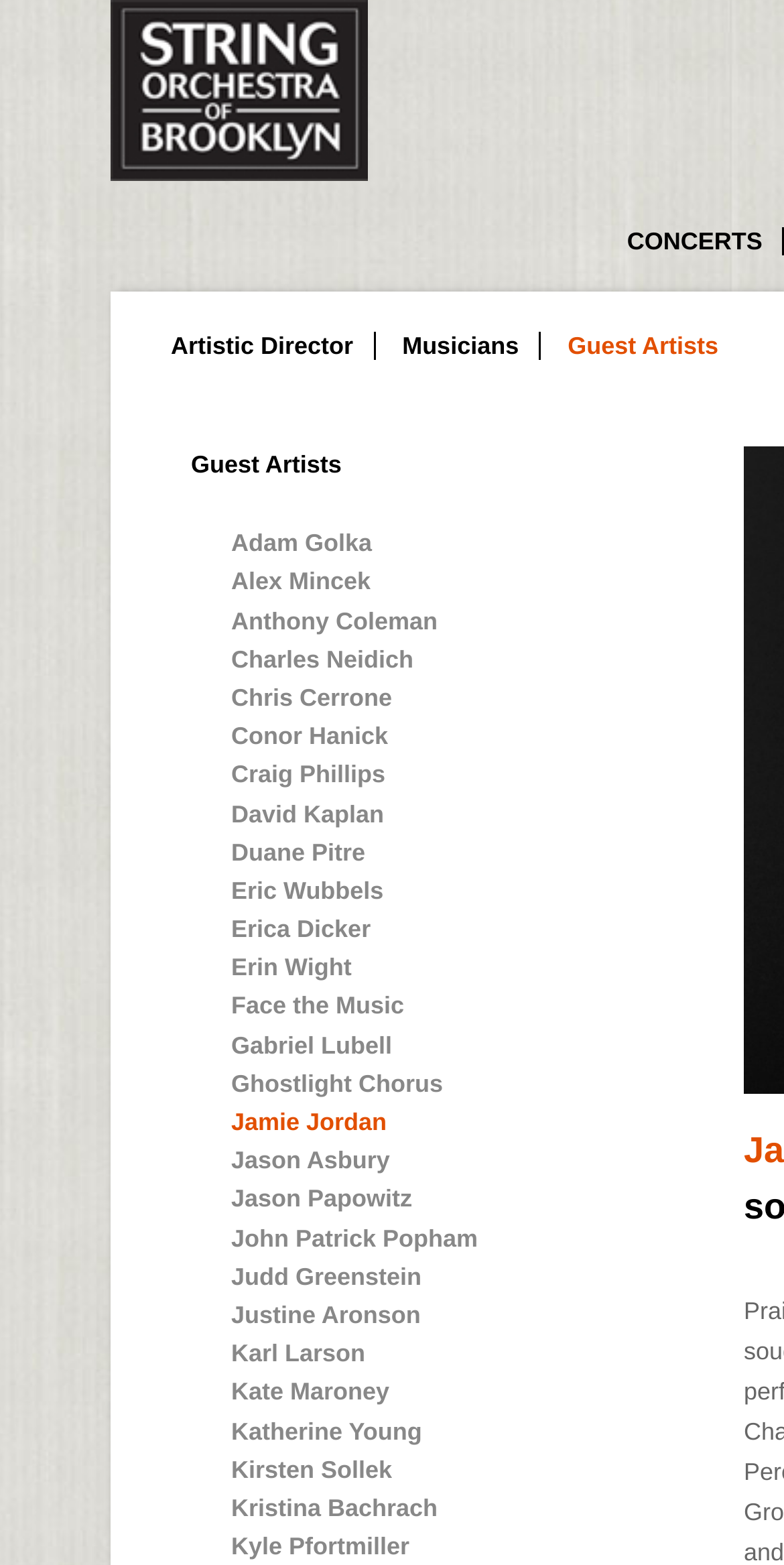Identify and provide the main heading of the webpage.

String Orchestra of Brooklyn